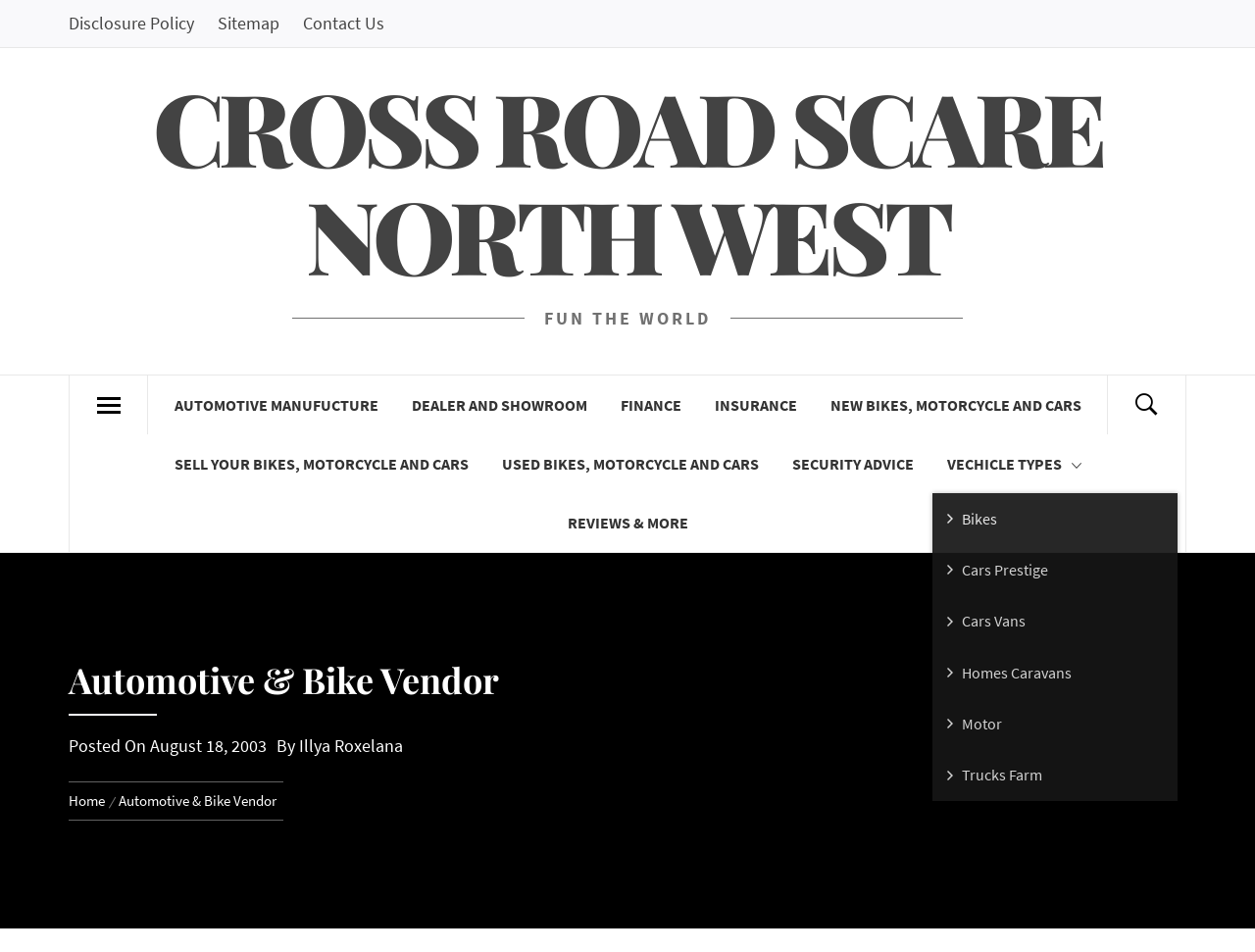Identify the title of the webpage and provide its text content.

Automotive & Bike Vendor